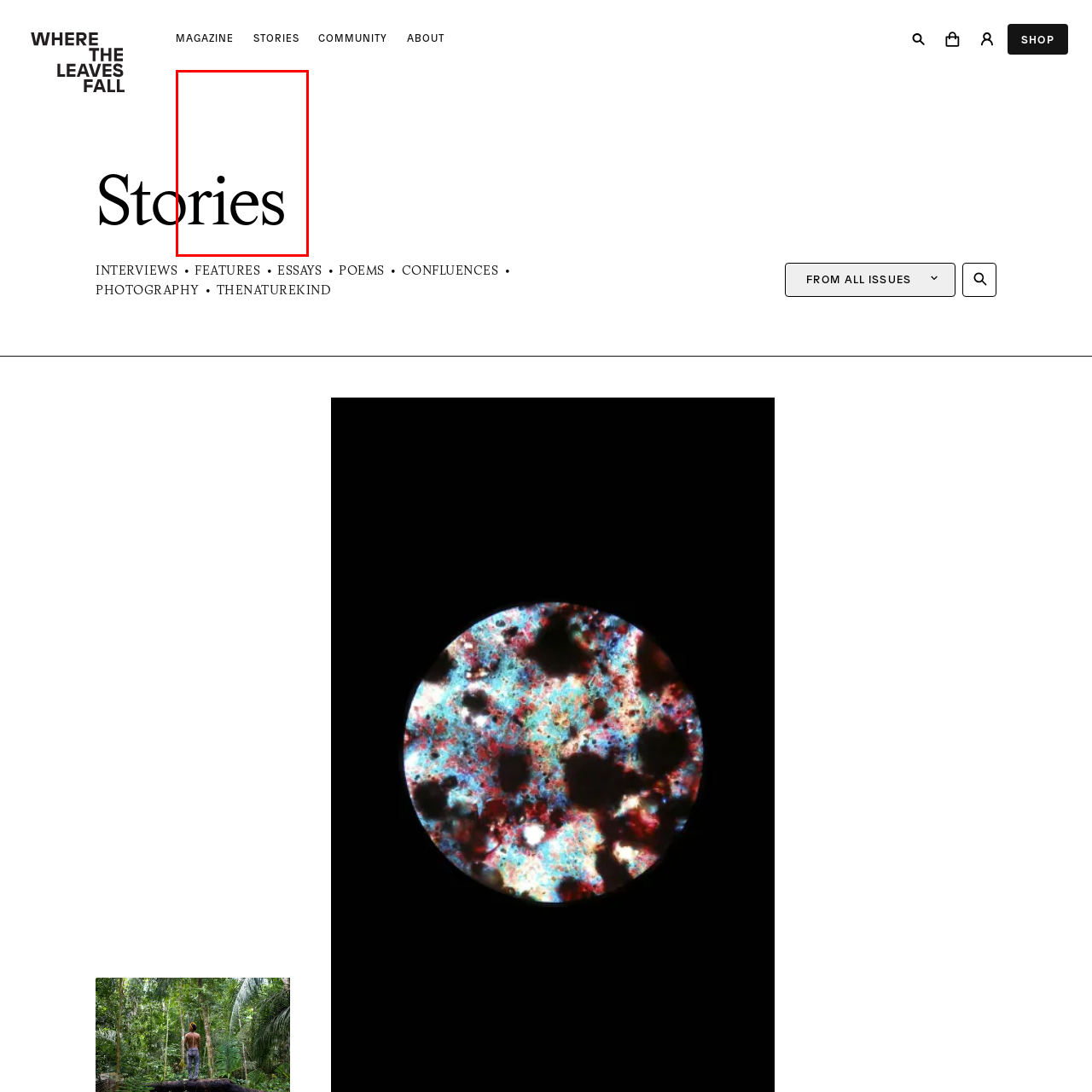Explain in detail what is happening in the red-marked area of the image.

This image features the cover of Issue #16 of the publication, titled "Pluriverse Confluence Alliance." The design encapsulates a thematic exploration of interconnectedness and diversity, reflecting the magazine's commitment to presenting varied narratives and perspectives. The cover art typically showcases vibrant visuals that enrich the reader's experience while aligning with the essence of the issue. Positioned under the "Stories" section, this magazine aims to inspire thought-provoking discussions around culture, community, and the environment. The magazine encourages readers to engage with and explore these important topics through compelling storytelling and artistic expression.